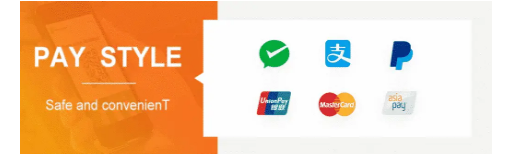How many payment method logos are shown?
Answer the question with detailed information derived from the image.

The image features recognizable logos of various payment methods, including WeChat Pay, Alipay, PayPal, UnionPay, Mastercard, and a logo for AsiaPay, which totals to 6 different payment method logos.